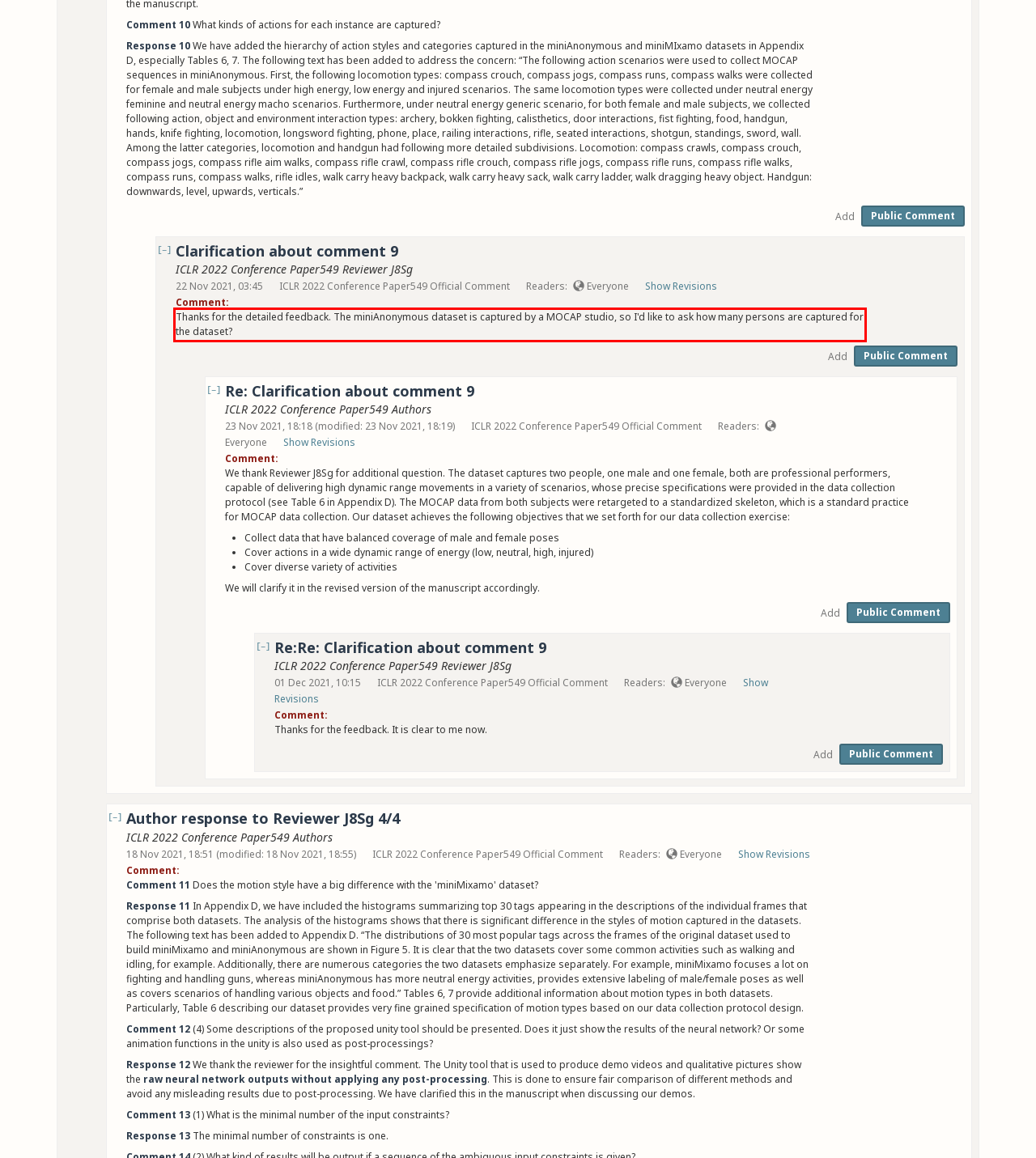Please perform OCR on the text within the red rectangle in the webpage screenshot and return the text content.

Thanks for the detailed feedback. The miniAnonymous dataset is captured by a MOCAP studio, so I'd like to ask how many persons are captured for the dataset?